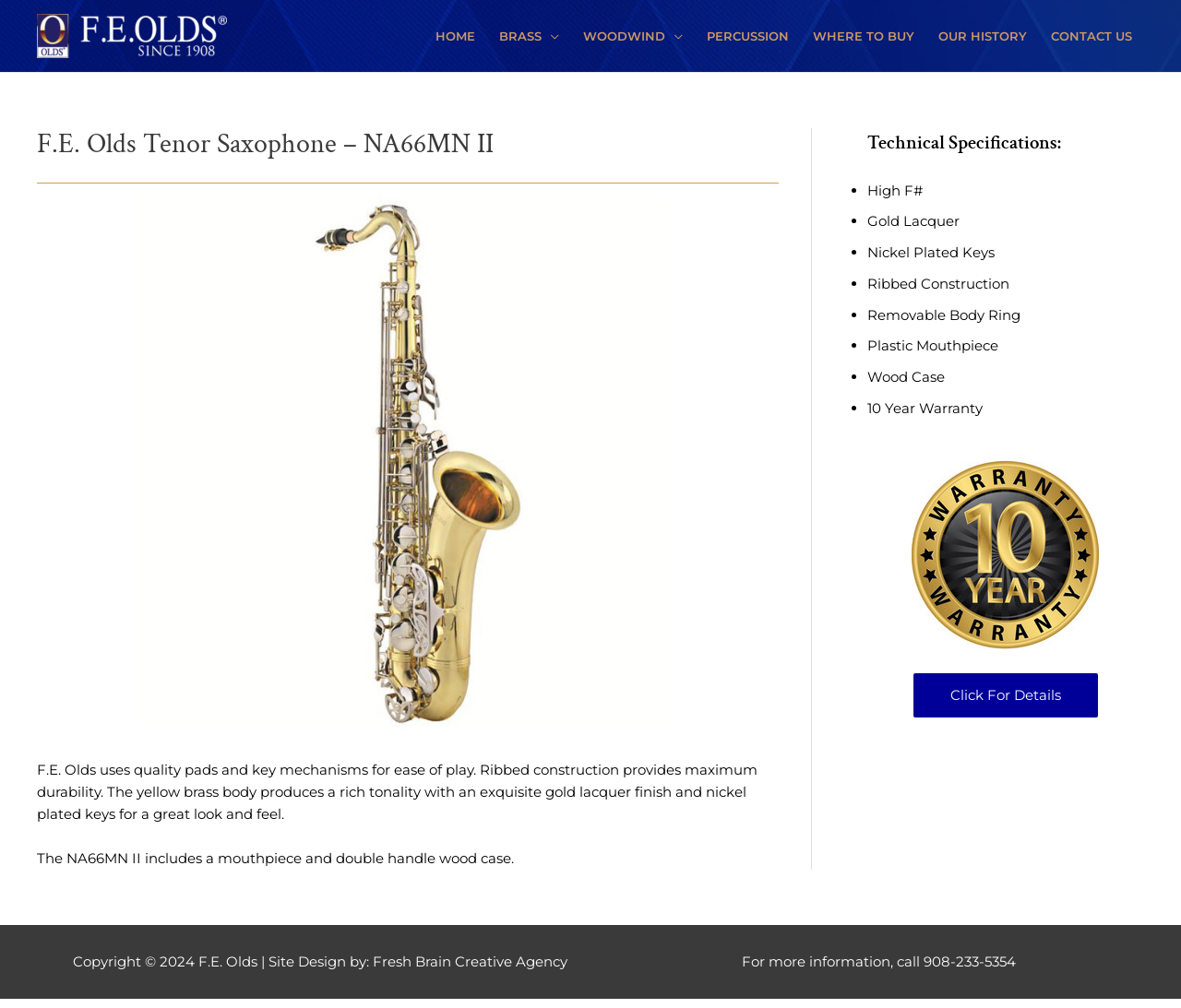Please pinpoint the bounding box coordinates for the region I should click to adhere to this instruction: "Click on the Click For Details button".

[0.773, 0.668, 0.929, 0.712]